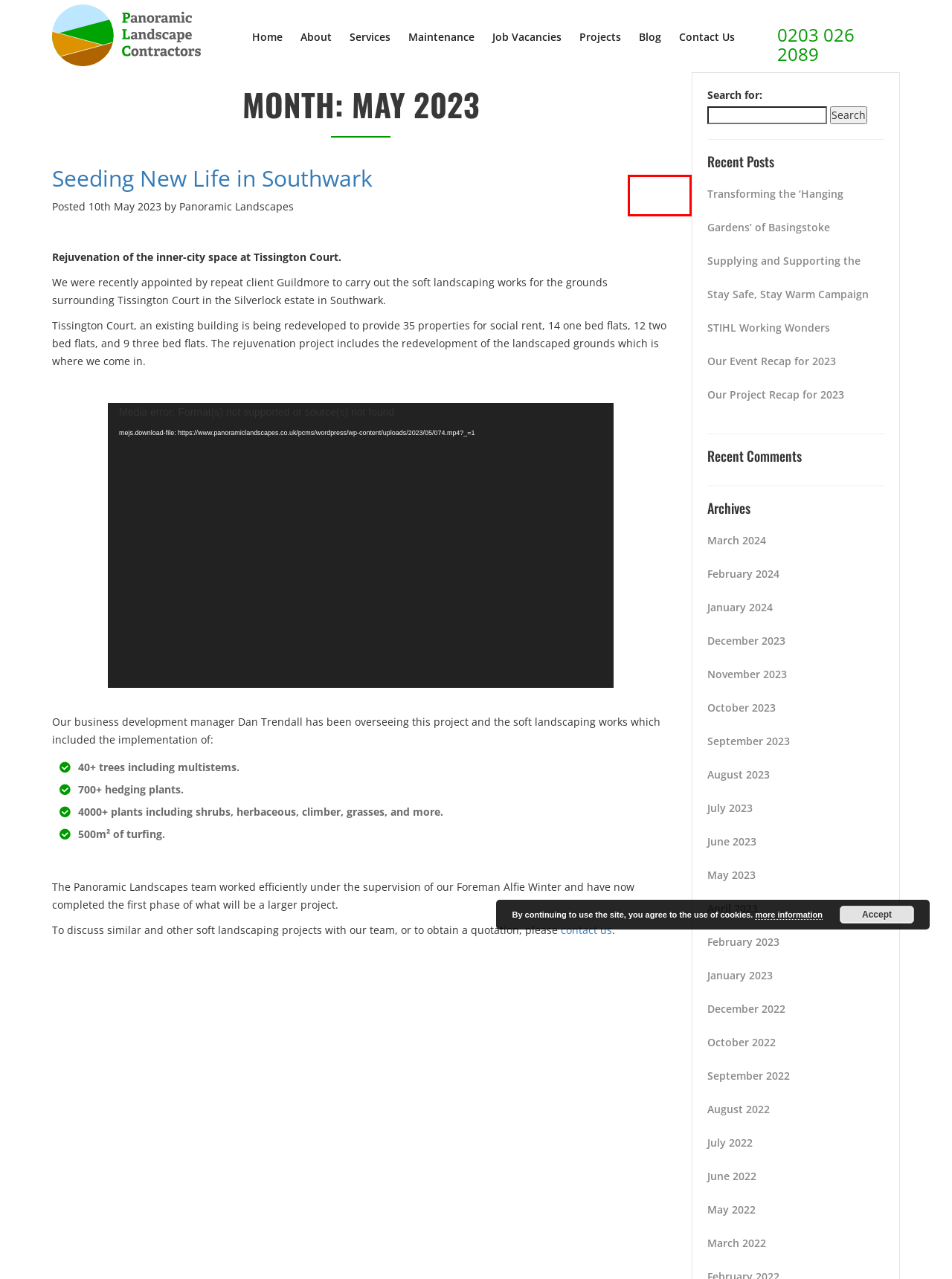Assess the screenshot of a webpage with a red bounding box and determine which webpage description most accurately matches the new page after clicking the element within the red box. Here are the options:
A. December 2023 - Panoramic Landscapes
B. January 2024 - Panoramic Landscapes
C. January 2023 - Panoramic Landscapes
D. October 2022 - Panoramic Landscapes
E. Services Archives - Panoramic Landscapes
F. May 2022 - Panoramic Landscapes
G. Advice Archives - Panoramic Landscapes
H. Our Project Recap for 2023 - Panoramic Landscapes

E